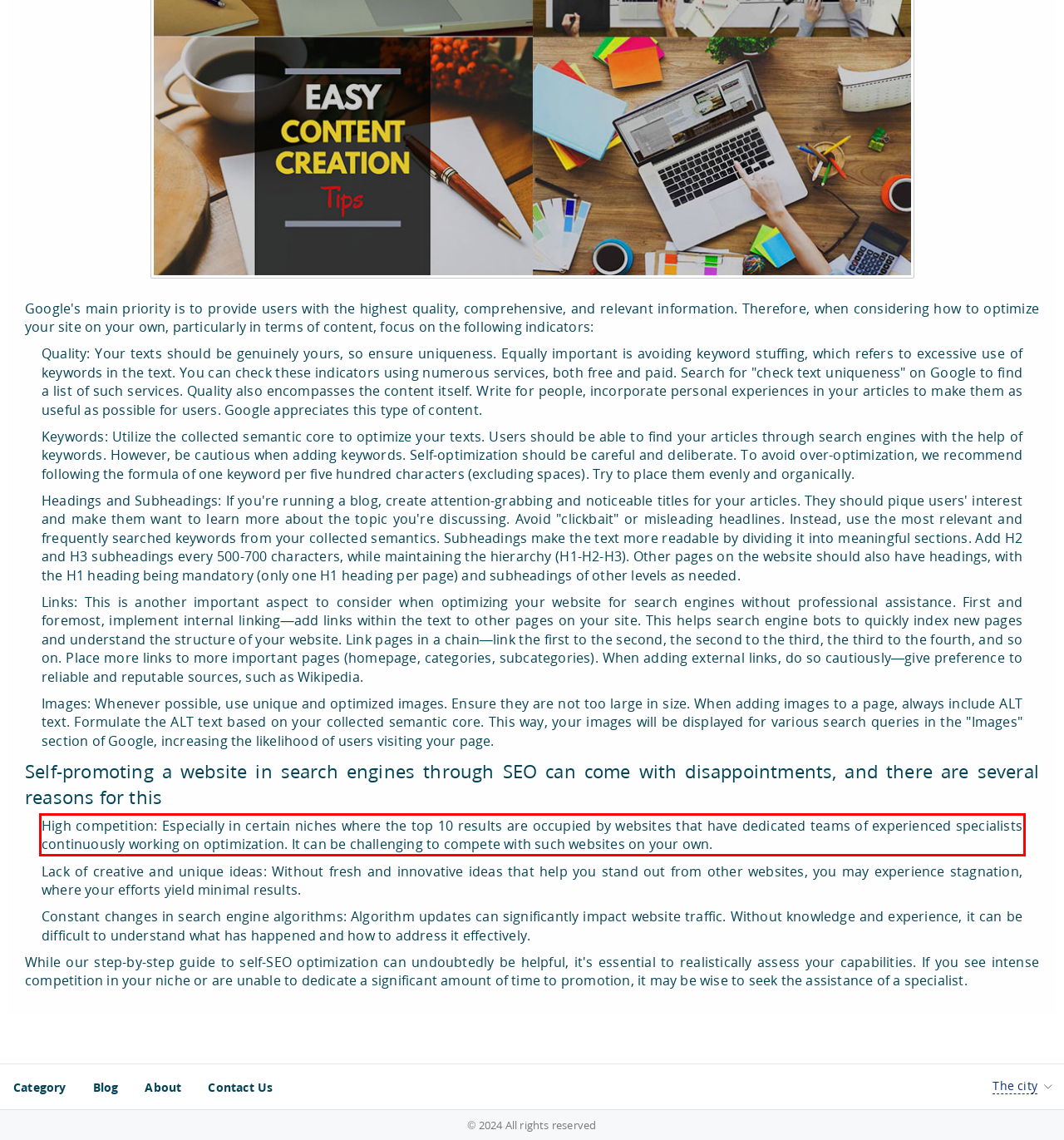By examining the provided screenshot of a webpage, recognize the text within the red bounding box and generate its text content.

High competition: Especially in certain niches where the top 10 results are occupied by websites that have dedicated teams of experienced specialists continuously working on optimization. It can be challenging to compete with such websites on your own.